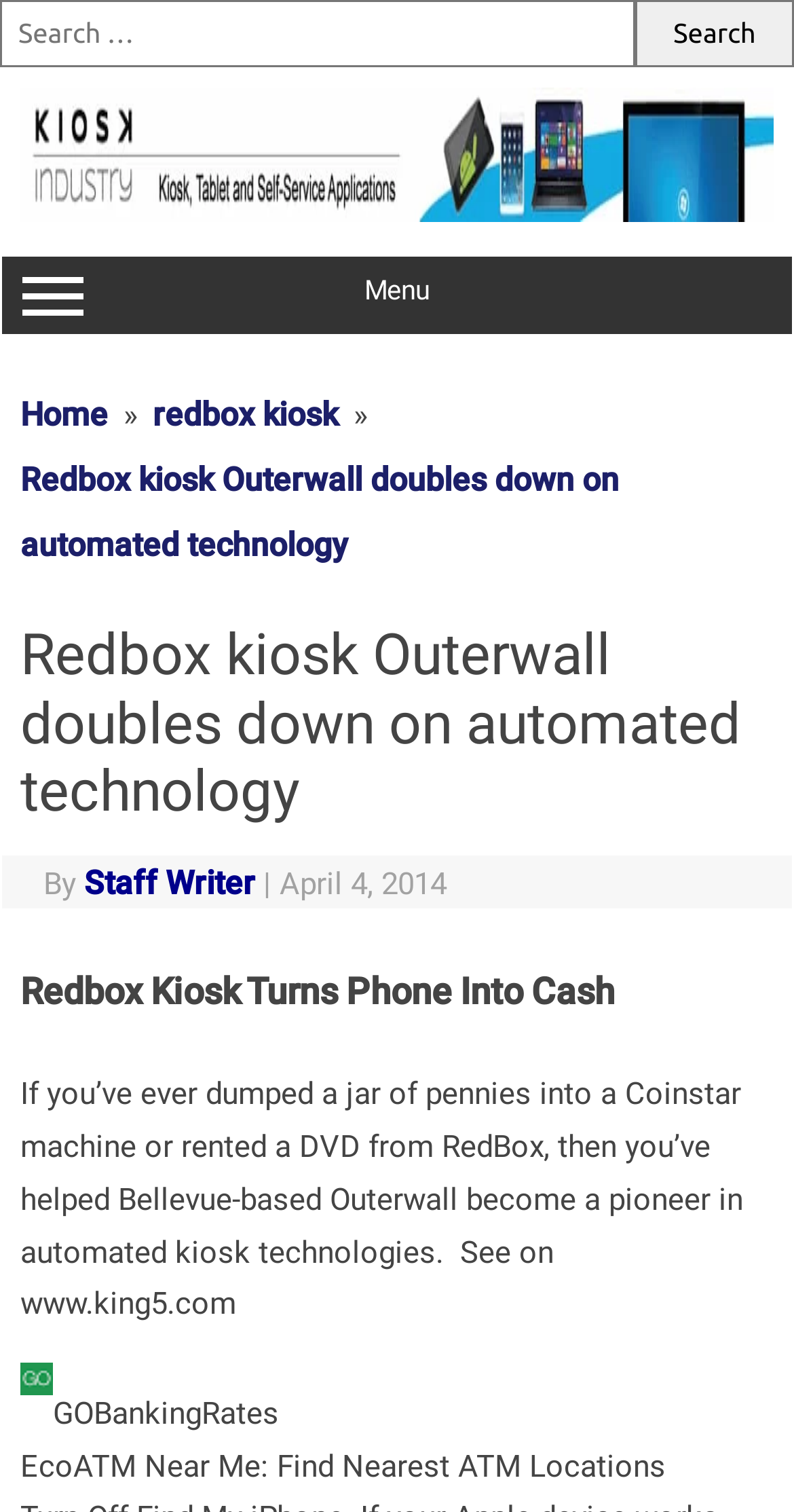Explain the webpage's design and content in an elaborate manner.

The webpage is about Outerwall's kiosk strategy, specifically focusing on coffee kiosks and turning phones into cash via Redbox and Ecoatm. 

At the top of the page, there is a search bar with a search box and a search button. Below the search bar, there is a link to skip to the content. 

On the left side of the page, there is a link to "Self Service Kiosk Machine" accompanied by an image. Below this link, there is a menu button that, when expanded, controls the menu at the top of the page. 

On the top-right side of the page, there is a navigation section with breadcrumbs, consisting of three links: "Home", "redbox kiosk", and "Redbox kiosk Outerwall doubles down on automated technology". 

The main content of the page is an article with the title "Redbox kiosk Outerwall doubles down on automated technology". The article has a byline with the author's name, "Staff Writer", and a date, "April 4, 2014". 

The article is divided into sections, with headings such as "Redbox Kiosk Turns Phone Into Cash" and "EcoATM Near Me: Find Nearest ATM Locations". The text describes how Outerwall has become a pioneer in automated kiosk technologies, mentioning Coinstar machines and RedBox DVD rentals. There is also a mention of GOBankingRates.